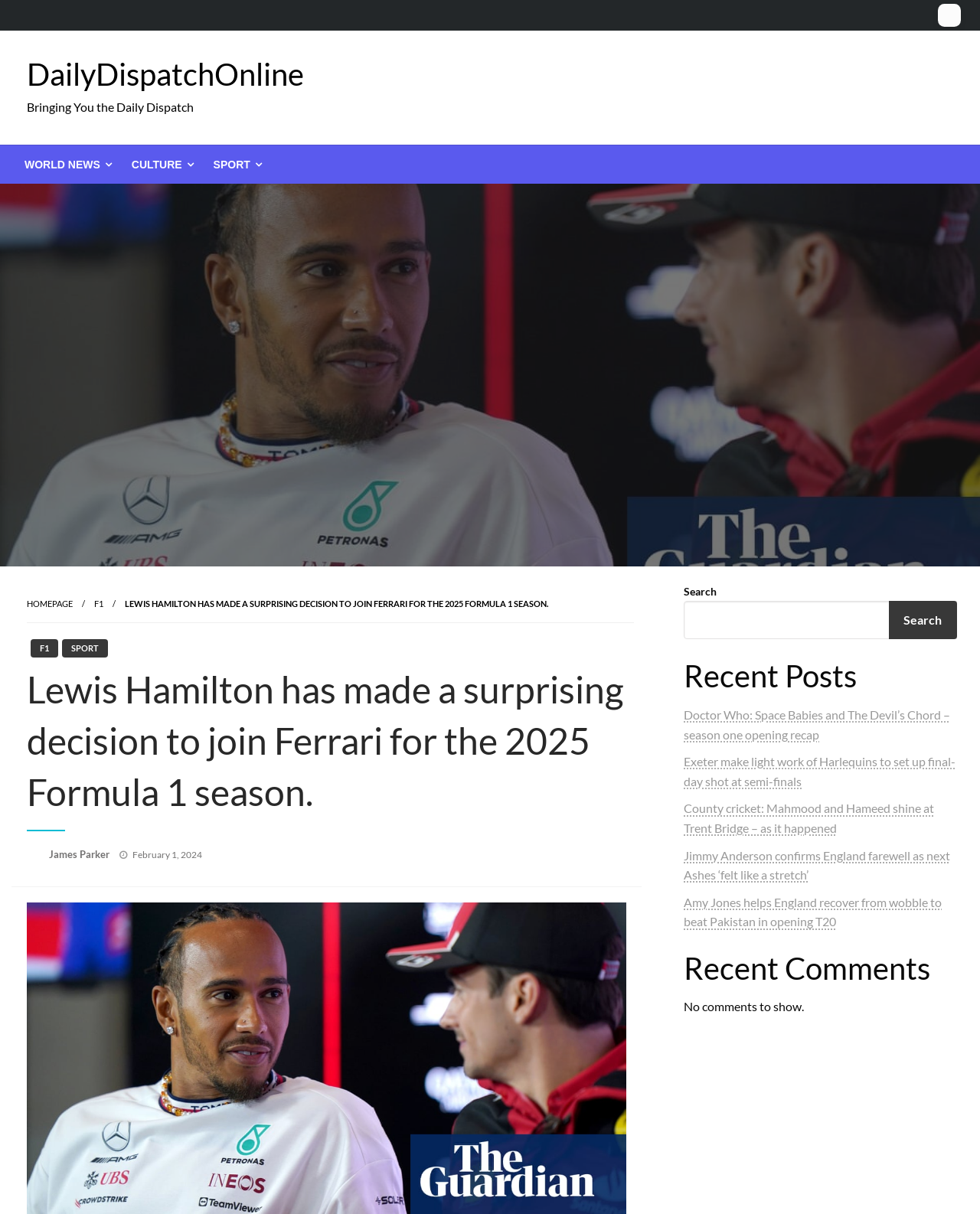Identify the bounding box coordinates of the section to be clicked to complete the task described by the following instruction: "Search for a topic". The coordinates should be four float numbers between 0 and 1, formatted as [left, top, right, bottom].

[0.698, 0.495, 0.977, 0.526]